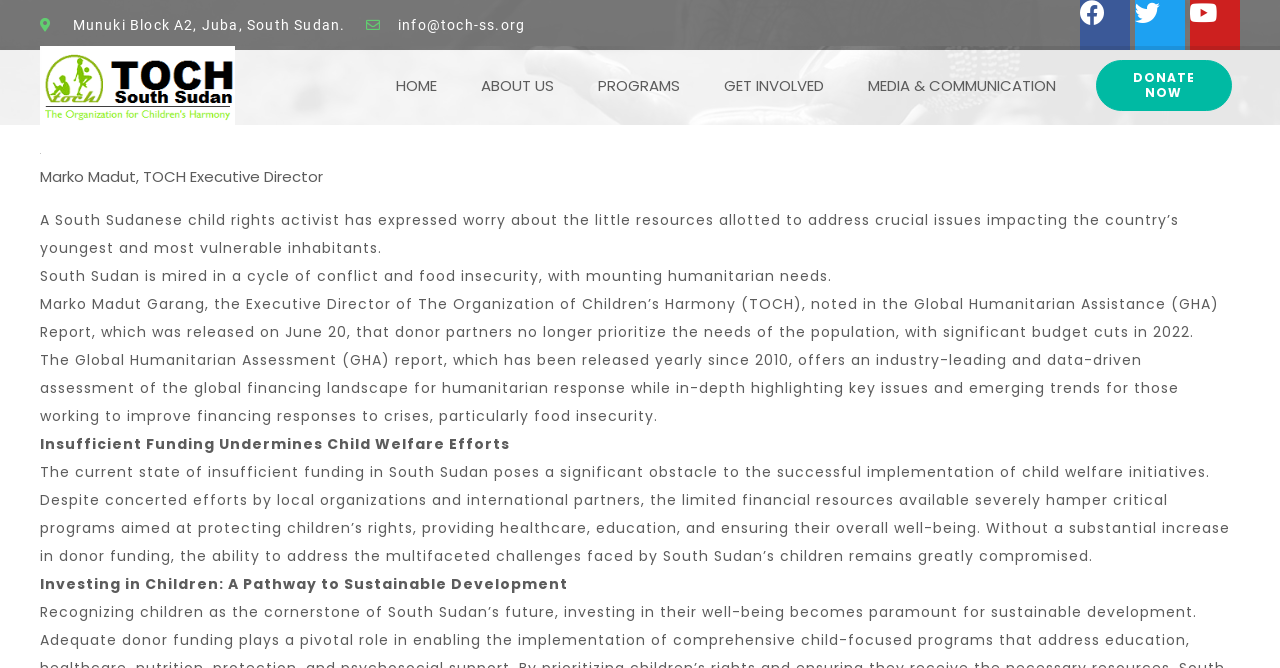Specify the bounding box coordinates of the area to click in order to follow the given instruction: "Click the COVID UPDATES link."

None